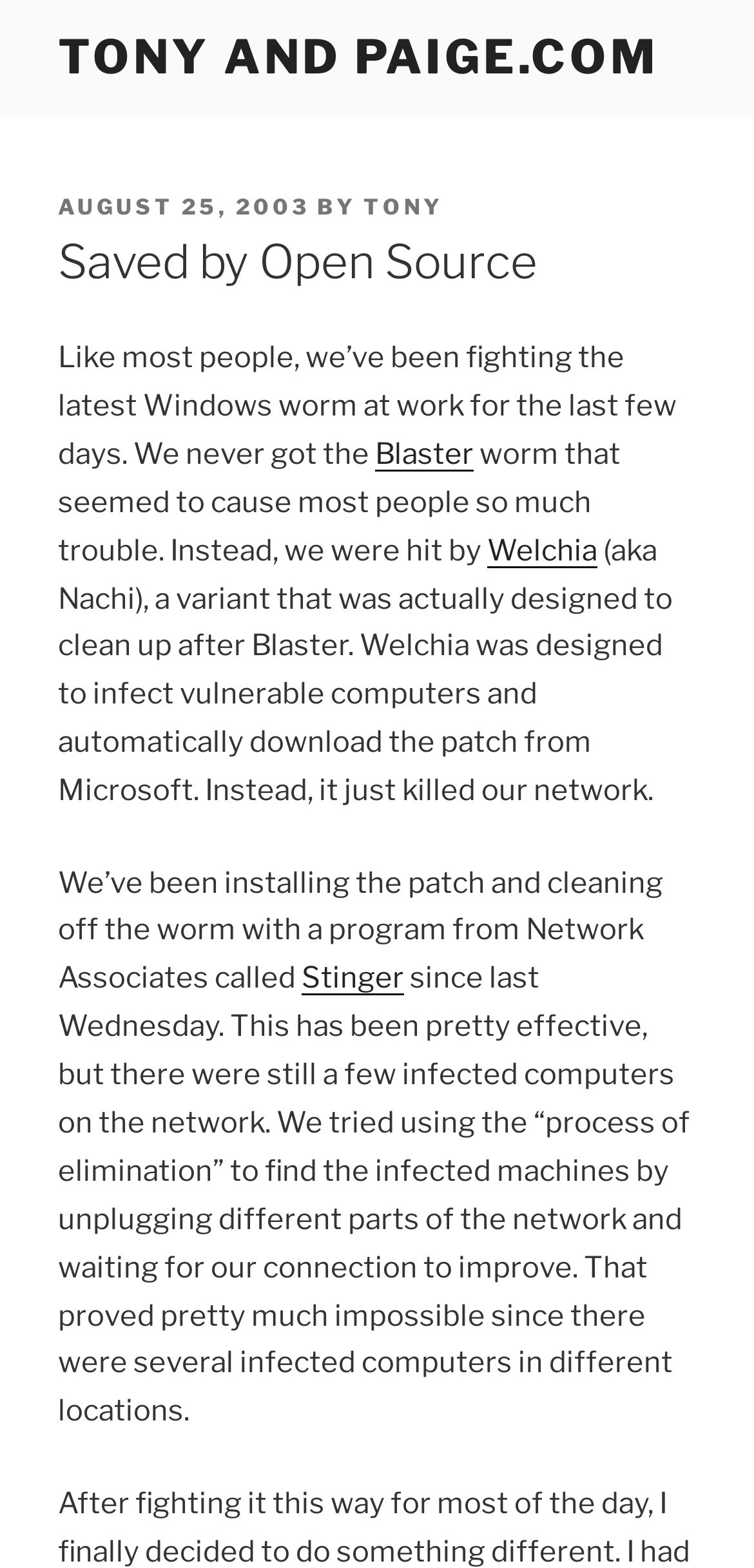Observe the image and answer the following question in detail: What is the author's name?

The author's name is mentioned in the header section of the webpage, where it says 'BY TONY'. This suggests that the author of the blog post is Tony.